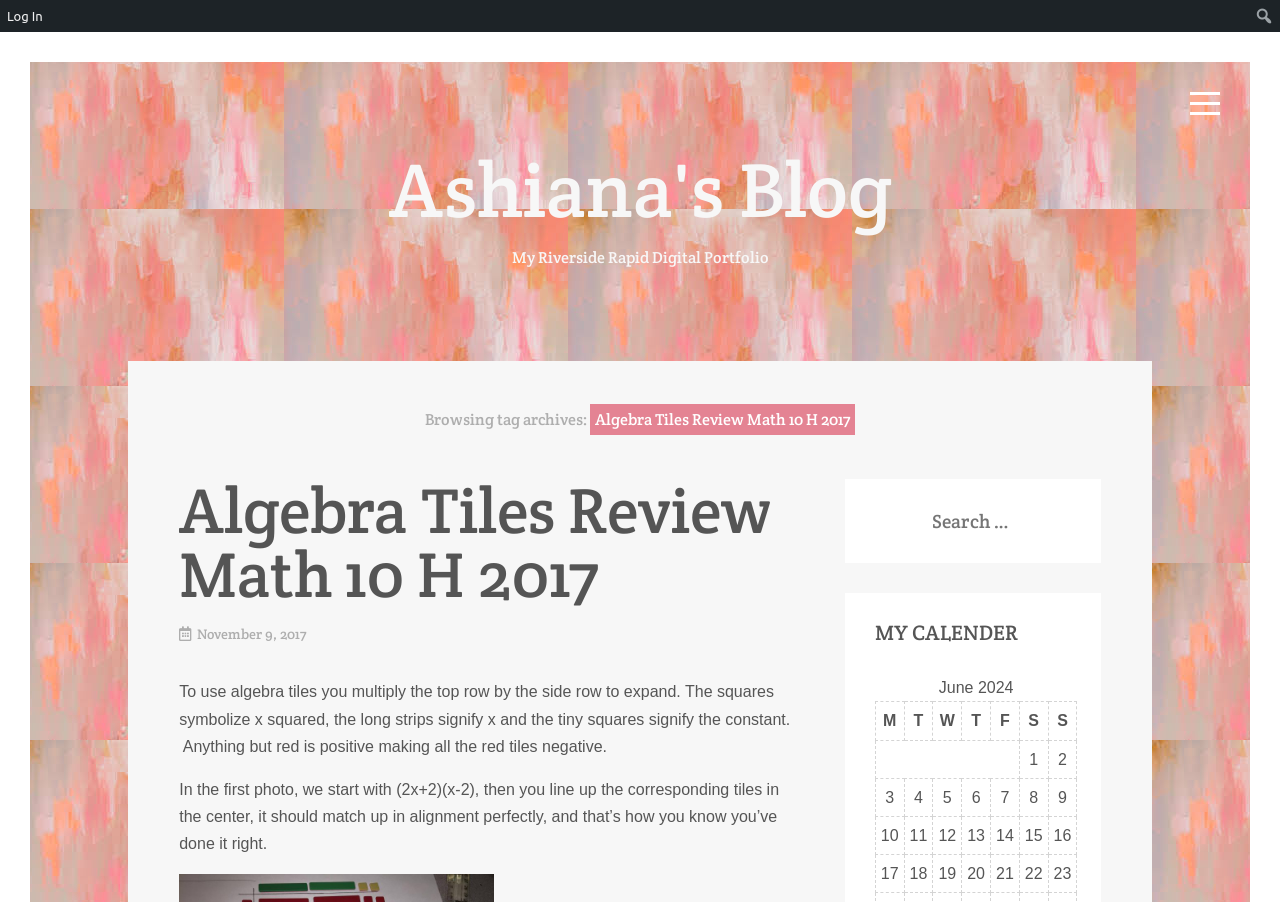What does the square symbolize in algebra tiles?
Using the information from the image, answer the question thoroughly.

According to the text in the webpage, 'The squares symbolize x squared, the long strips signify x and the tiny squares signify the constant.' This indicates that the square symbolizes x squared in algebra tiles.